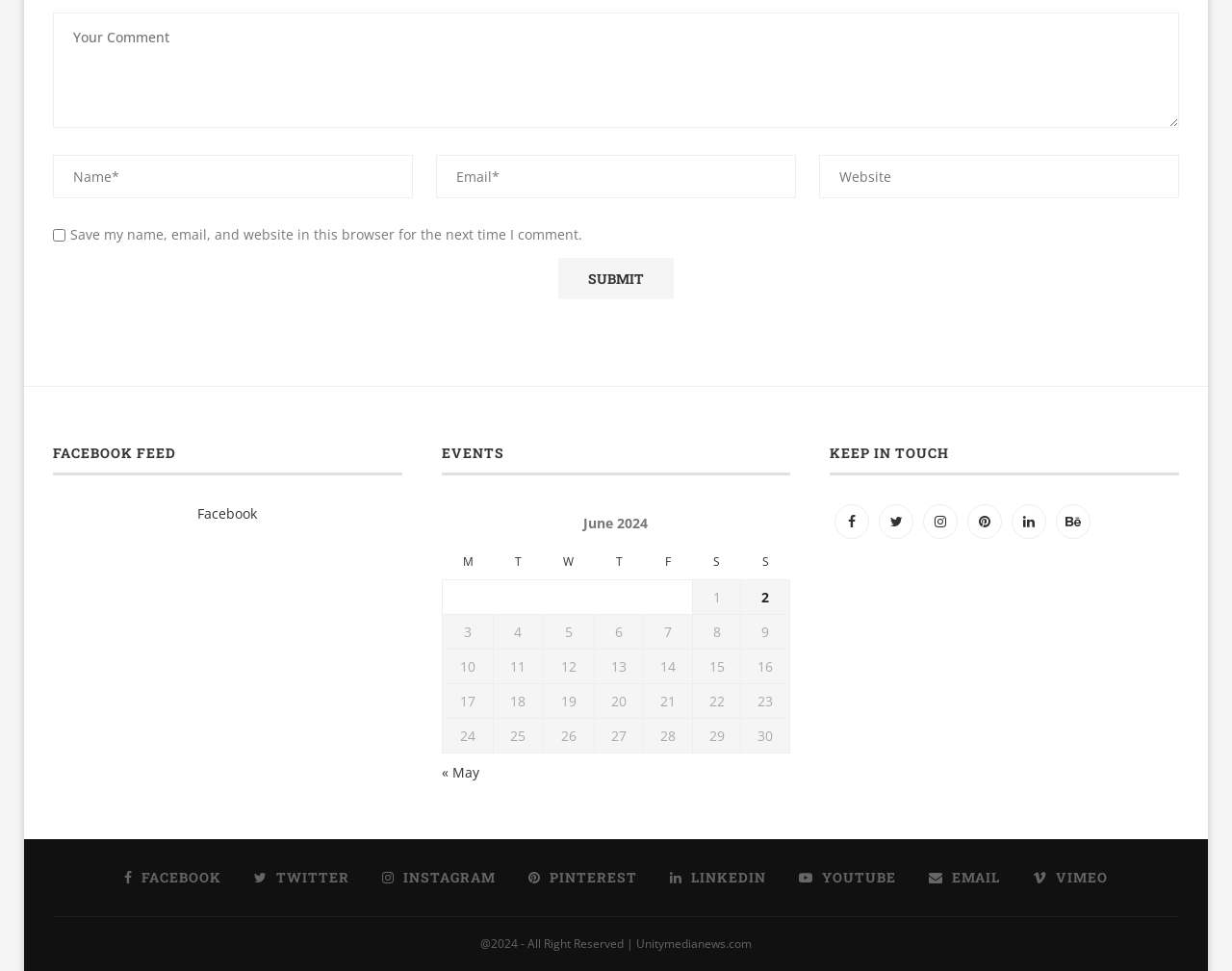Give a one-word or short phrase answer to this question: 
What are the social media platforms listed at the bottom of the webpage?

Facebook, Twitter, Instagram, Pinterest, LinkedIn, YouTube